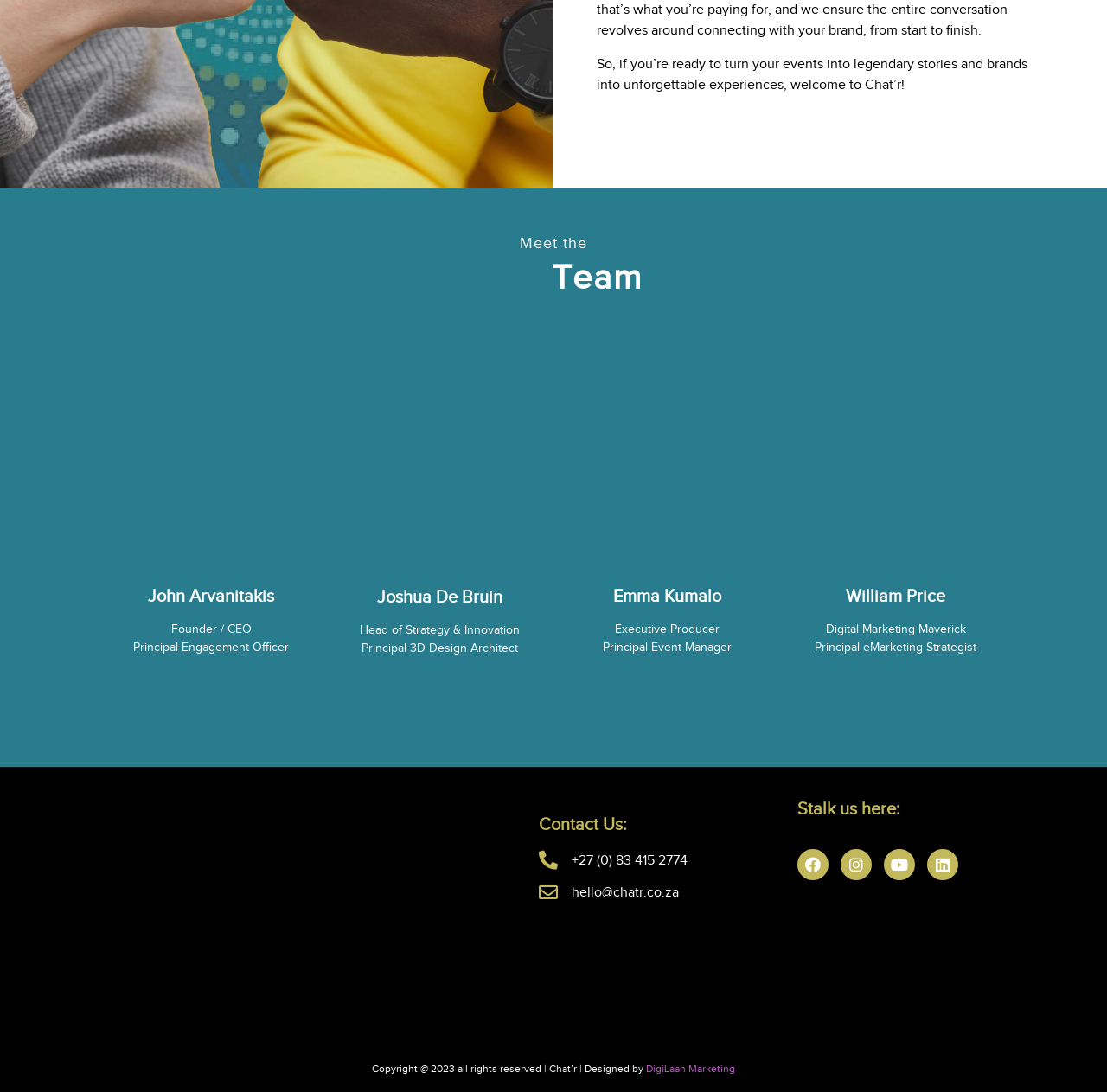Who is the Founder and CEO of Chat'r?
Refer to the image and provide a concise answer in one word or phrase.

John Arvanitakis